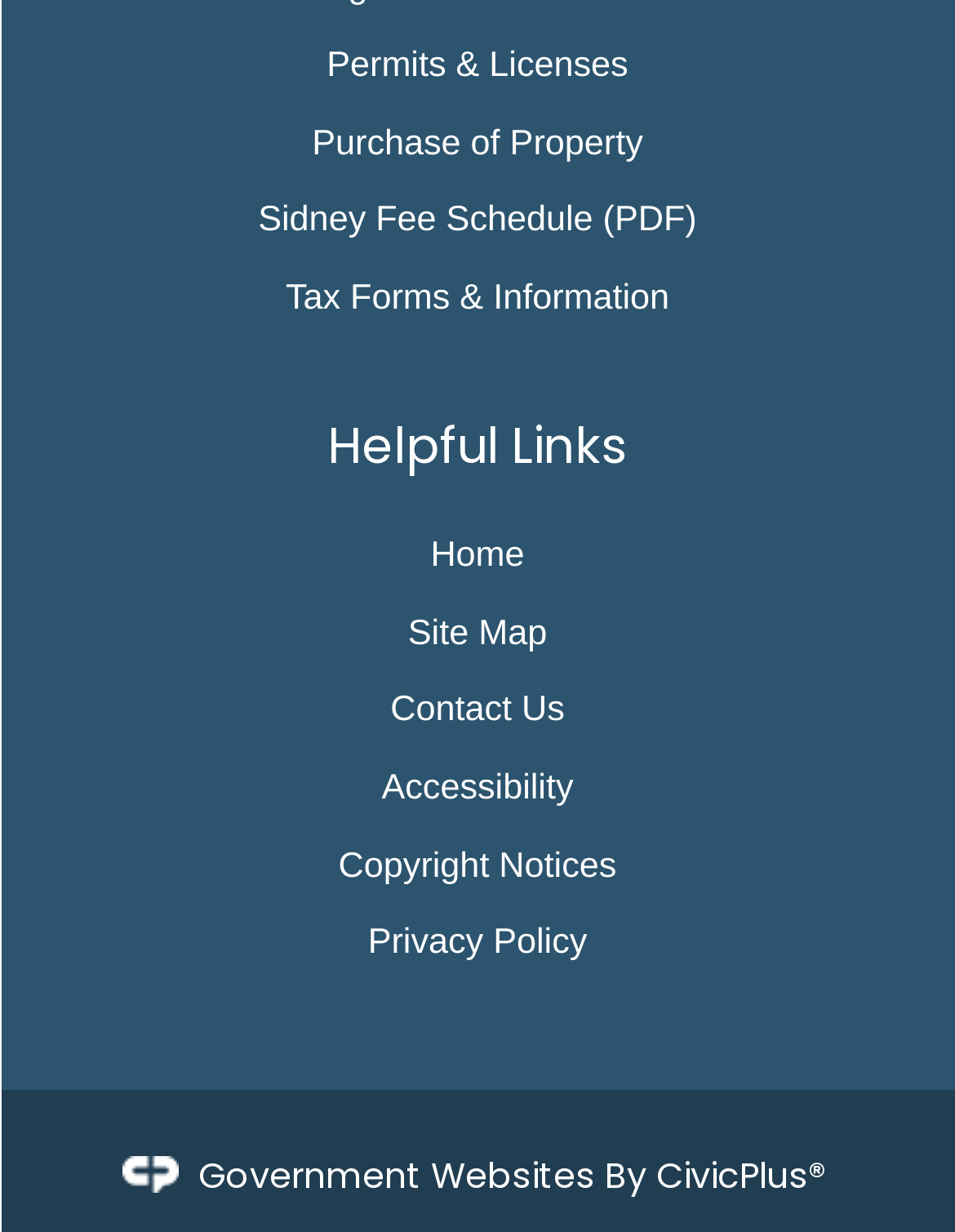Locate the bounding box of the UI element defined by this description: "Copyright Notices". The coordinates should be given as four float numbers between 0 and 1, formatted as [left, top, right, bottom].

[0.354, 0.687, 0.646, 0.719]